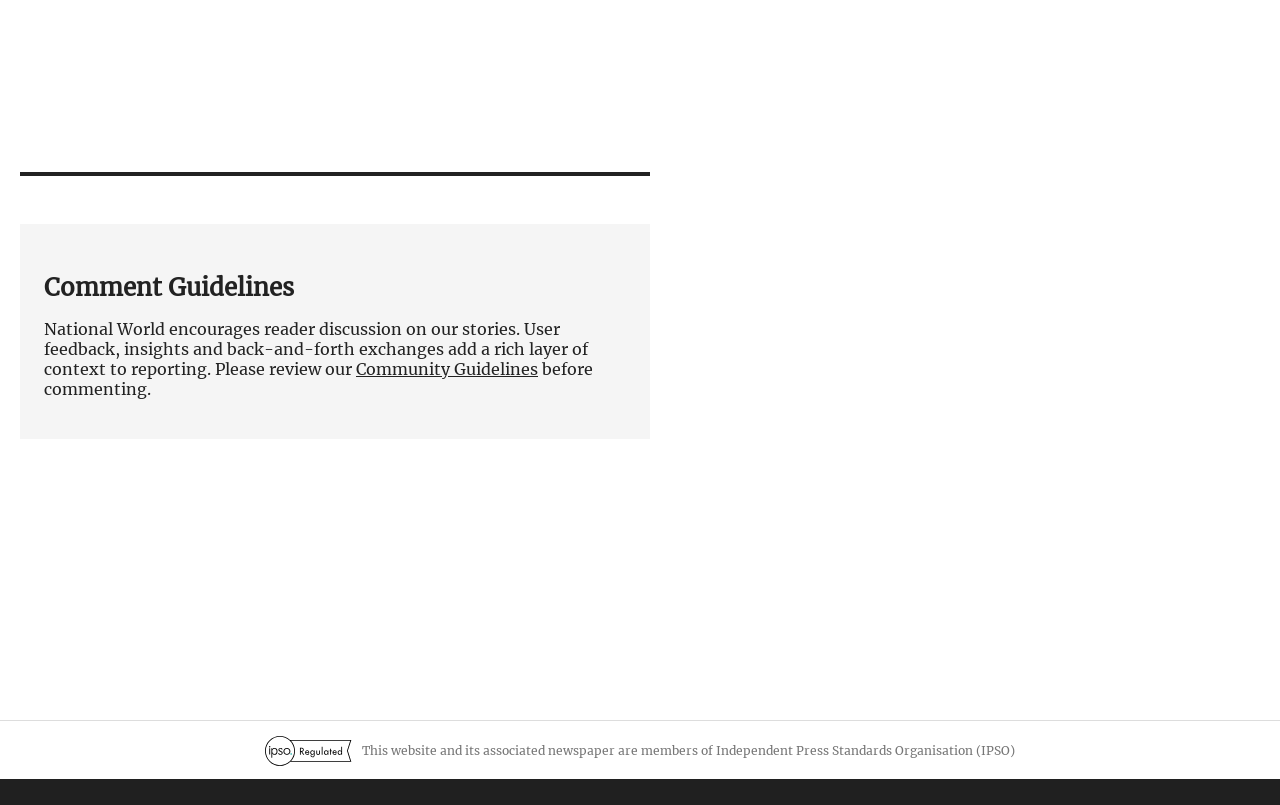Determine the bounding box for the described HTML element: "Lattice Boom Truck Crane". Ensure the coordinates are four float numbers between 0 and 1 in the format [left, top, right, bottom].

None